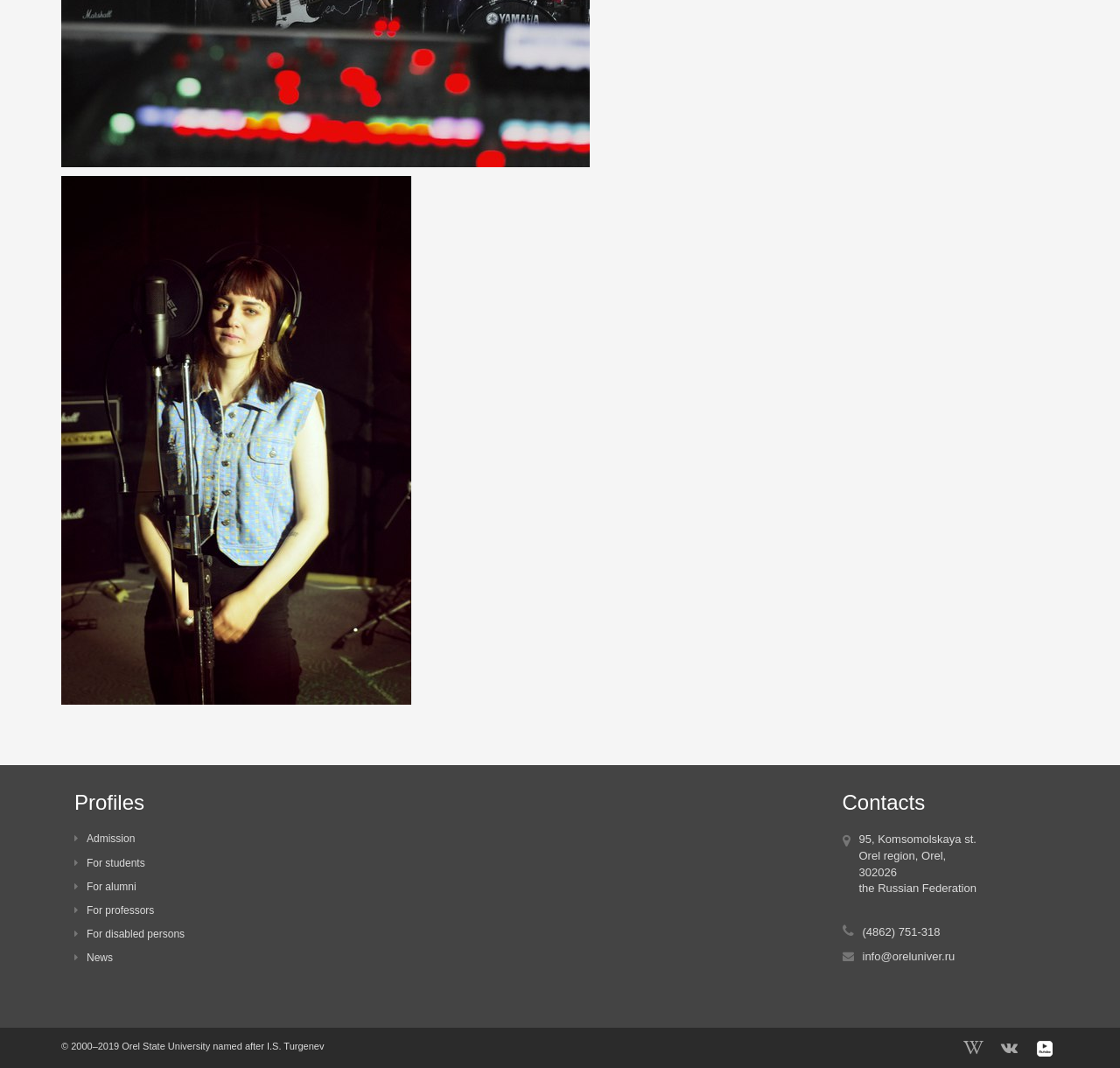Please give a succinct answer to the question in one word or phrase:
What is the name of the university?

Orel State University